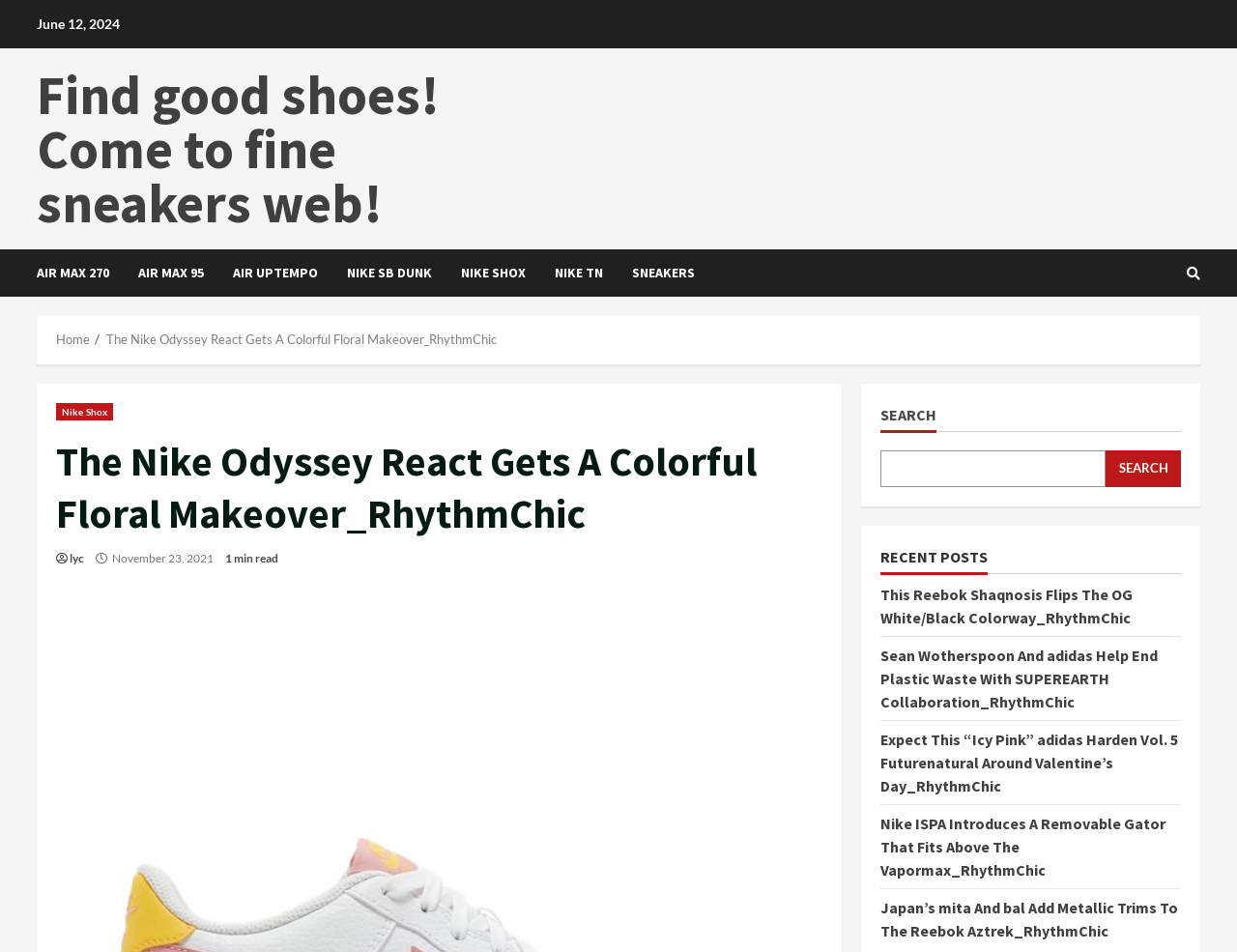Predict the bounding box coordinates of the area that should be clicked to accomplish the following instruction: "Read the 'This Reebok Shaqnosis Flips The OG White/Black Colorway_RhythmChic' article". The bounding box coordinates should consist of four float numbers between 0 and 1, i.e., [left, top, right, bottom].

[0.712, 0.614, 0.915, 0.659]